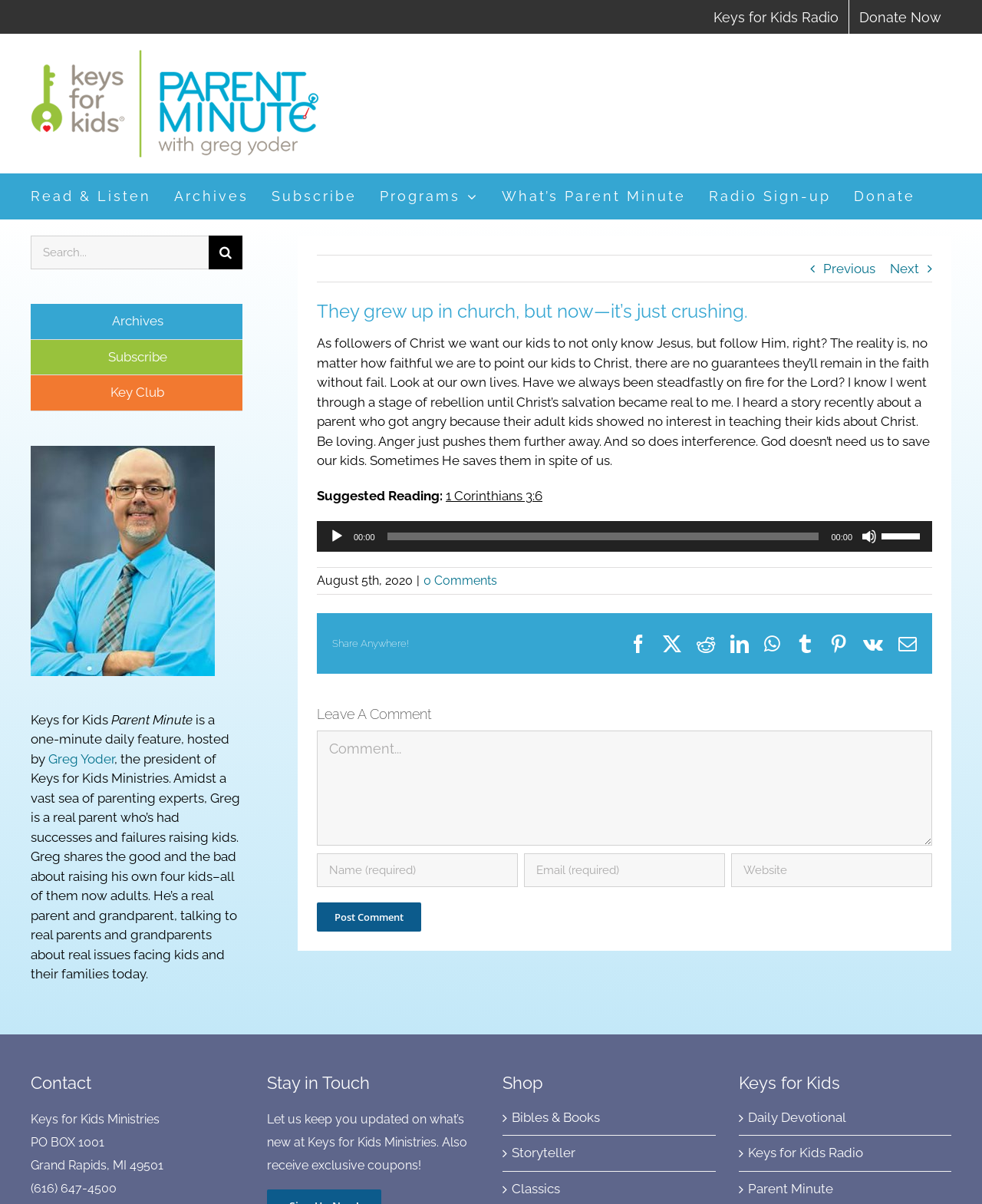What is the name of the organization behind this webpage?
Please describe in detail the information shown in the image to answer the question.

I found the answer by reading the text, which mentions 'Keys for Kids Ministries' as the organization behind the radio program 'Parent Minute' and the webpage.